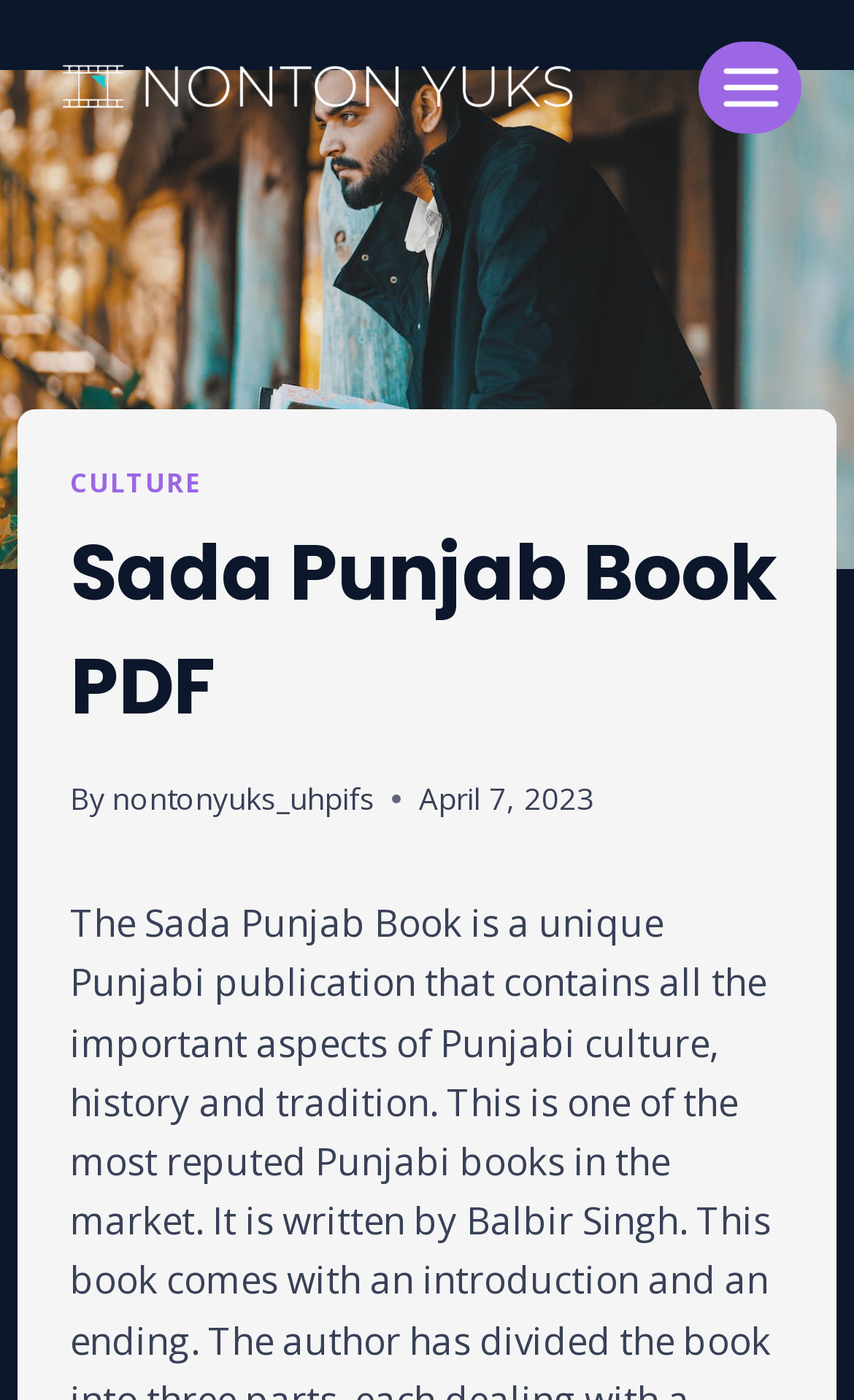What is the logo of the website?
Provide a detailed answer to the question using information from the image.

The logo of the website can be found in the image element 'Nonton Yuks' which is a child of the Root Element and has the same text content as the link element 'Nonton Yuks'.